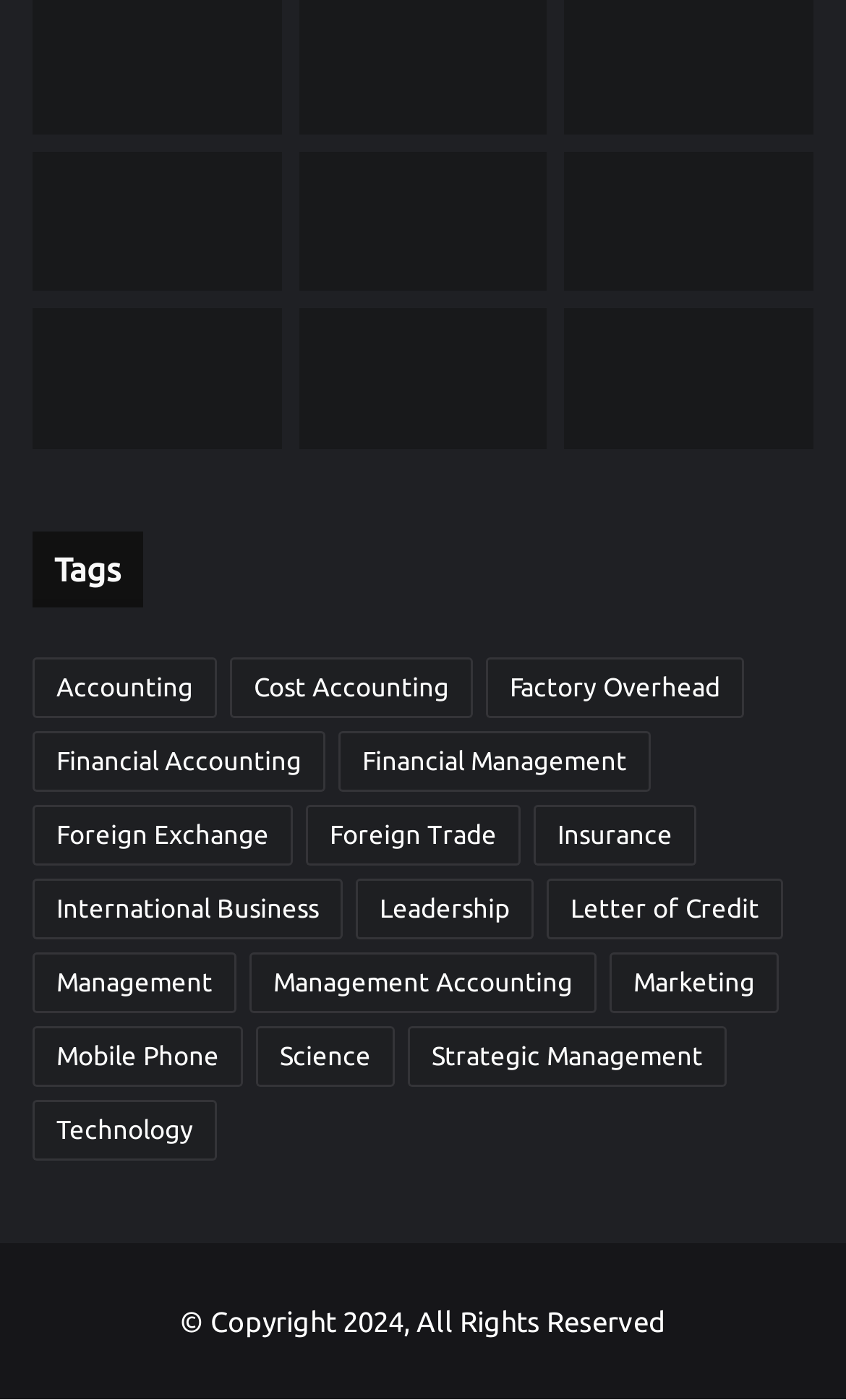Please provide a brief answer to the following inquiry using a single word or phrase:
How many items are there in the 'Cost Accounting' category?

91 items